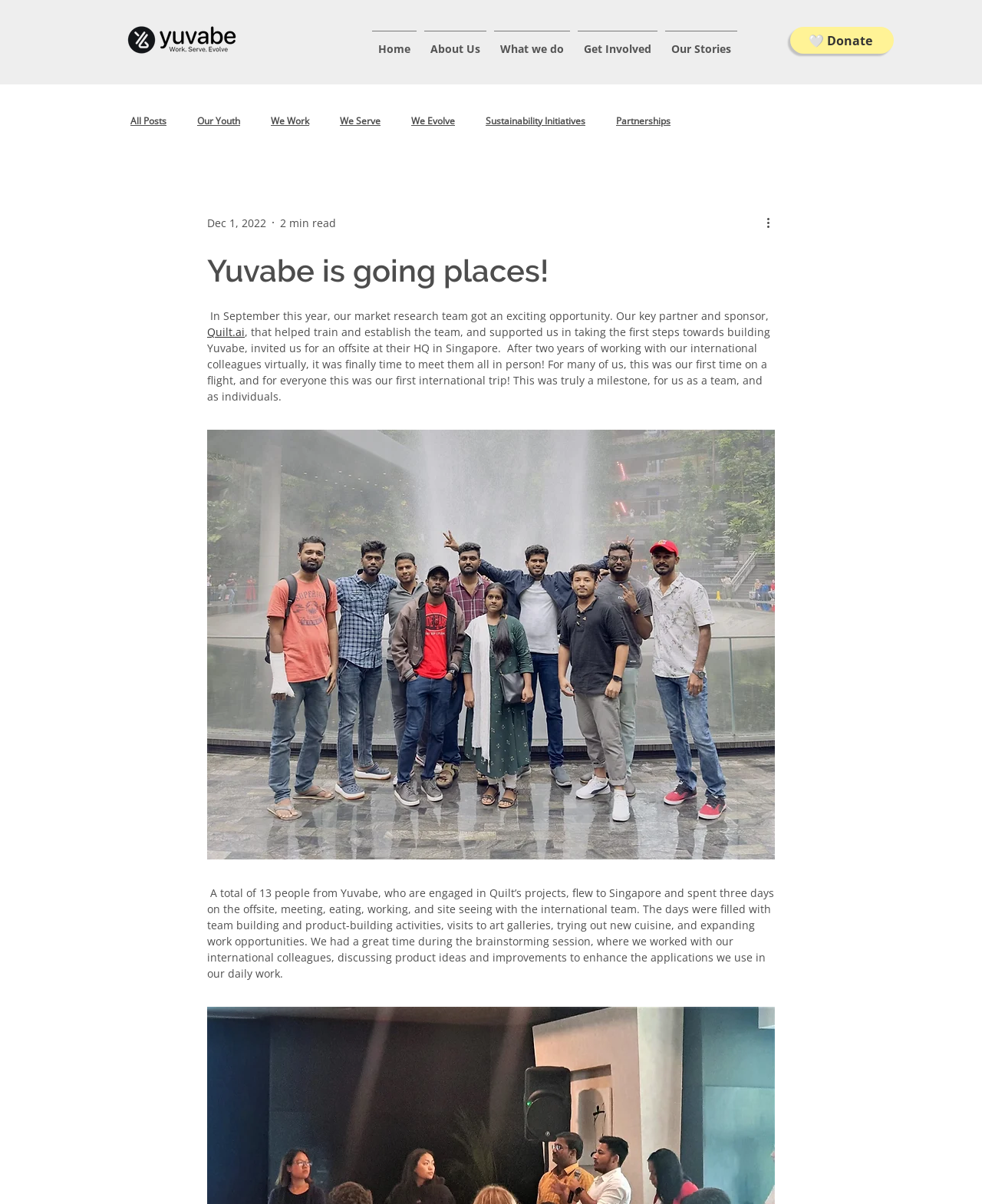Please provide the main heading of the webpage content.

Yuvabe is going places!